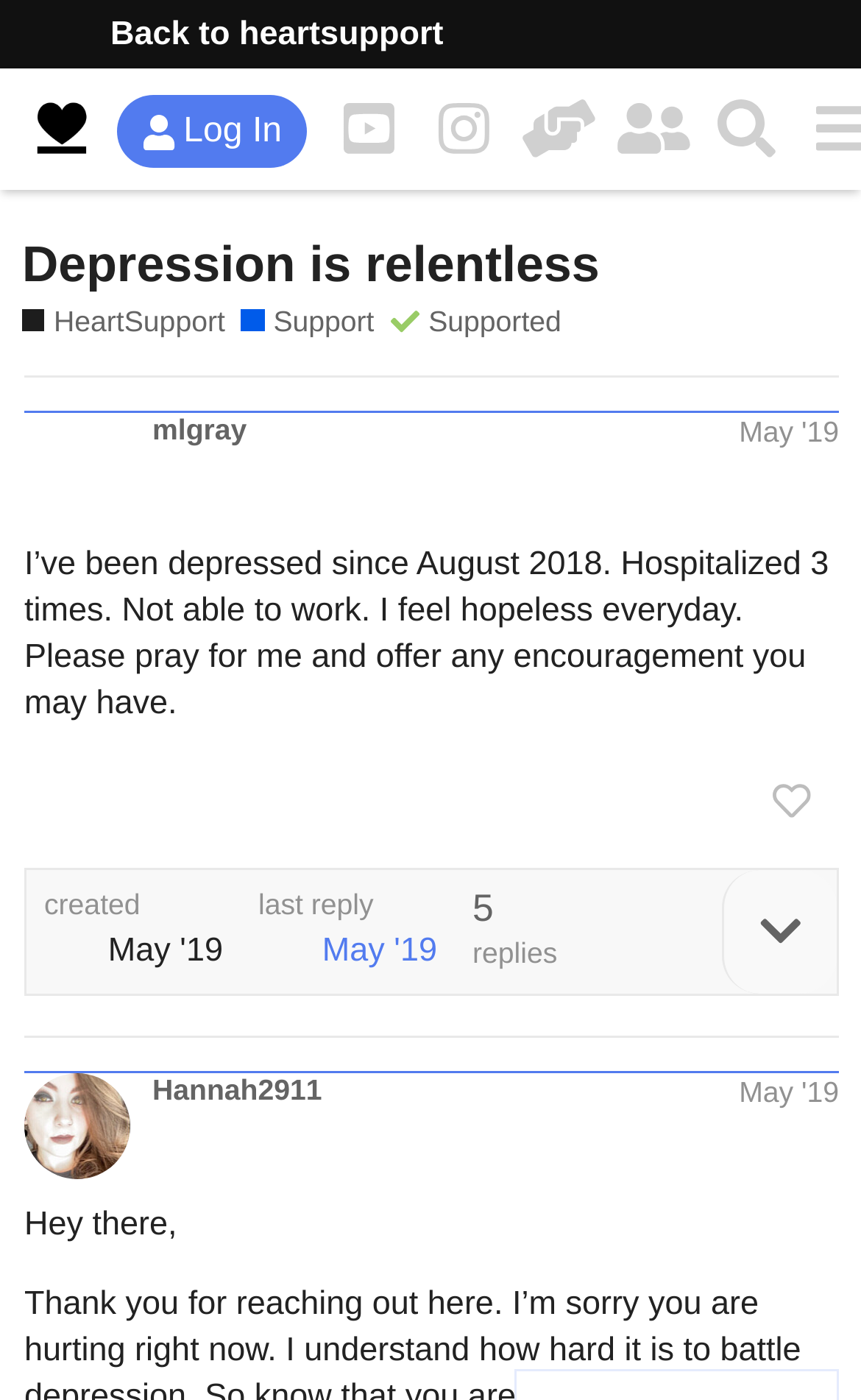Locate the bounding box coordinates of the area you need to click to fulfill this instruction: 'Read the post by mlgray'. The coordinates must be in the form of four float numbers ranging from 0 to 1: [left, top, right, bottom].

[0.028, 0.269, 0.974, 0.74]